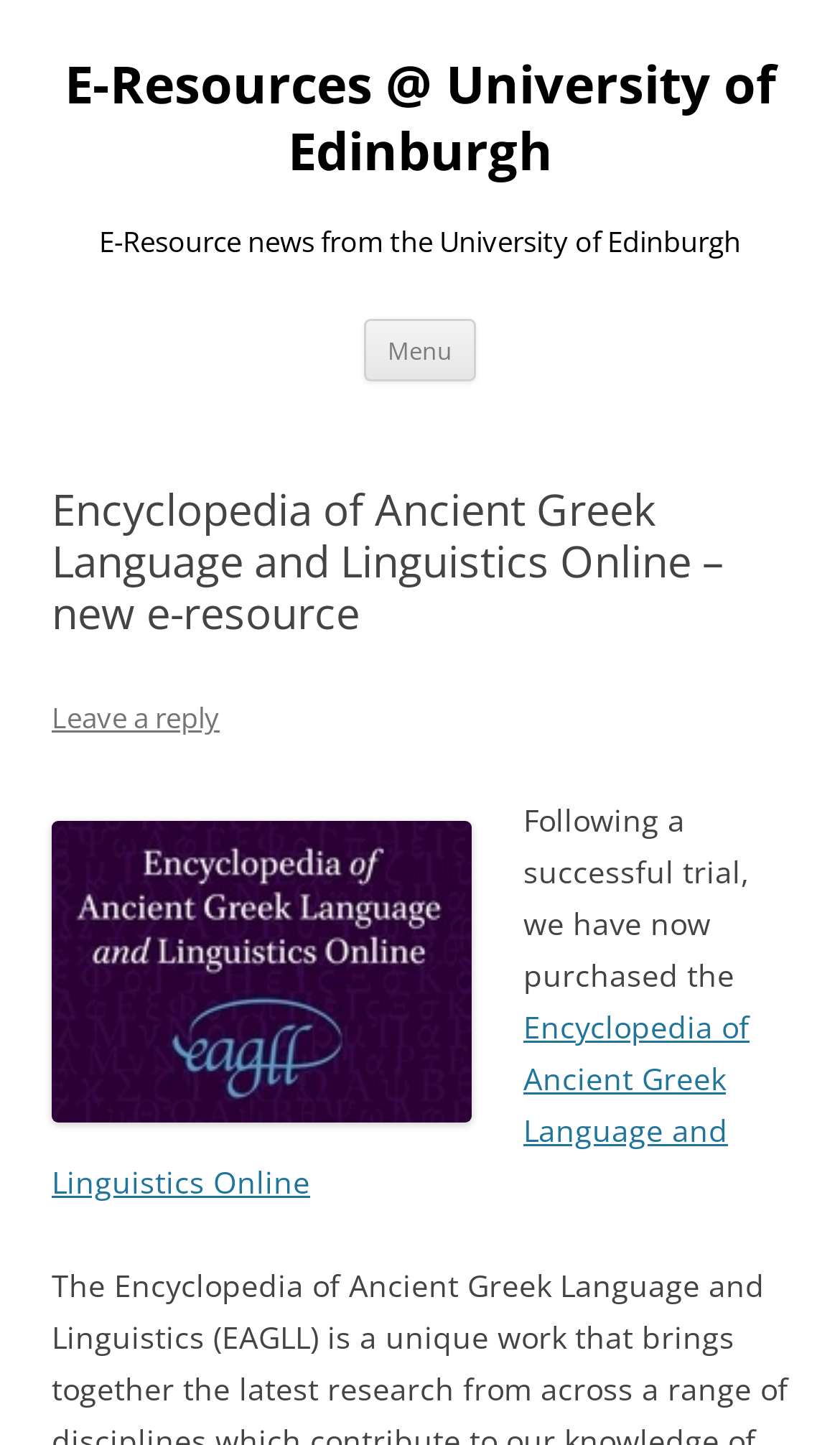Describe every aspect of the webpage in a detailed manner.

The webpage is about the Encyclopedia of Ancient Greek Language and Linguistics Online, a new e-resource available at the University of Edinburgh. At the top left of the page, there is a heading that reads "E-Resources @ University of Edinburgh", which is also a link. Below this heading, there is another heading that says "E-Resource news from the University of Edinburgh". 

To the right of these headings, there is a button labeled "Menu" and a link that says "Skip to content". The main content of the page is divided into two sections. The top section has a heading that reads "Encyclopedia of Ancient Greek Language and Linguistics Online – new e-resource" and a link that says "Leave a reply". Below this, there is an image of a logo. 

The bottom section of the main content has a paragraph of text that starts with "Following a successful trial, we have now purchased the" and continues with a link to the Encyclopedia of Ancient Greek Language and Linguistics Online.